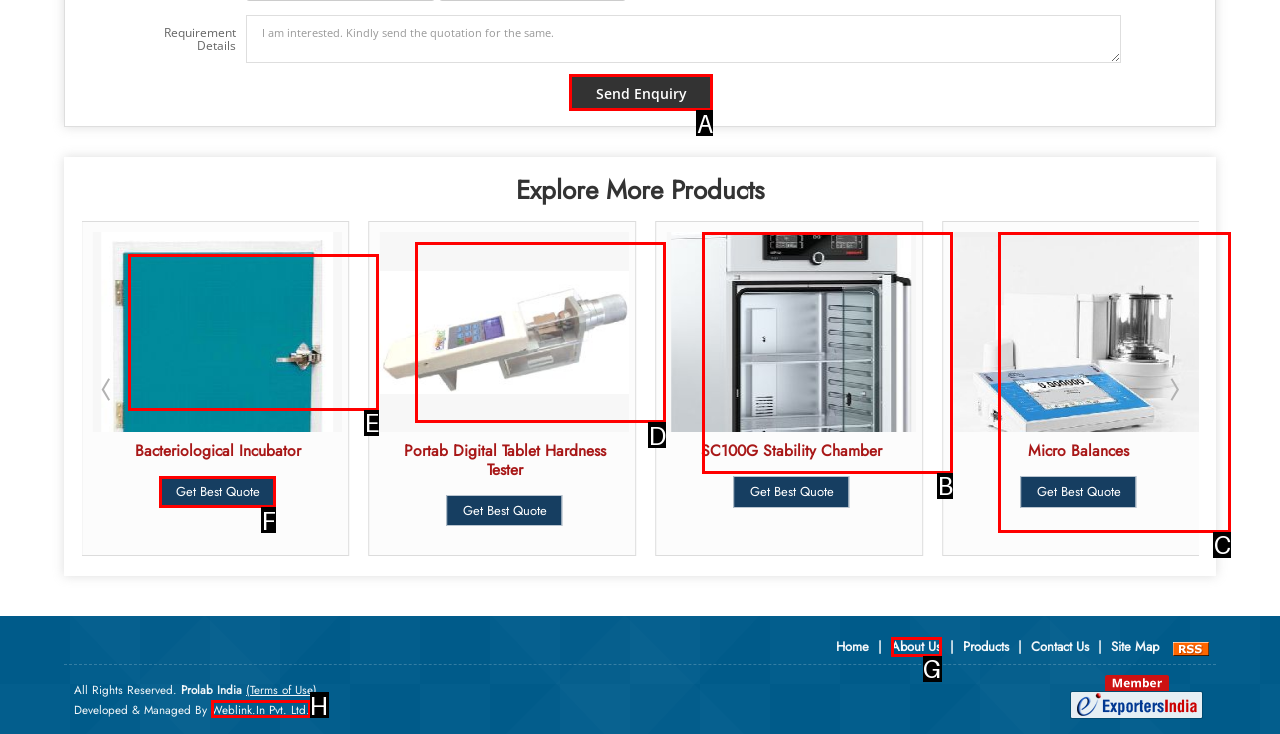Select the correct option based on the description: alt="Bacteriological Incubator" title="Bacteriological Incubator"
Answer directly with the option’s letter.

C